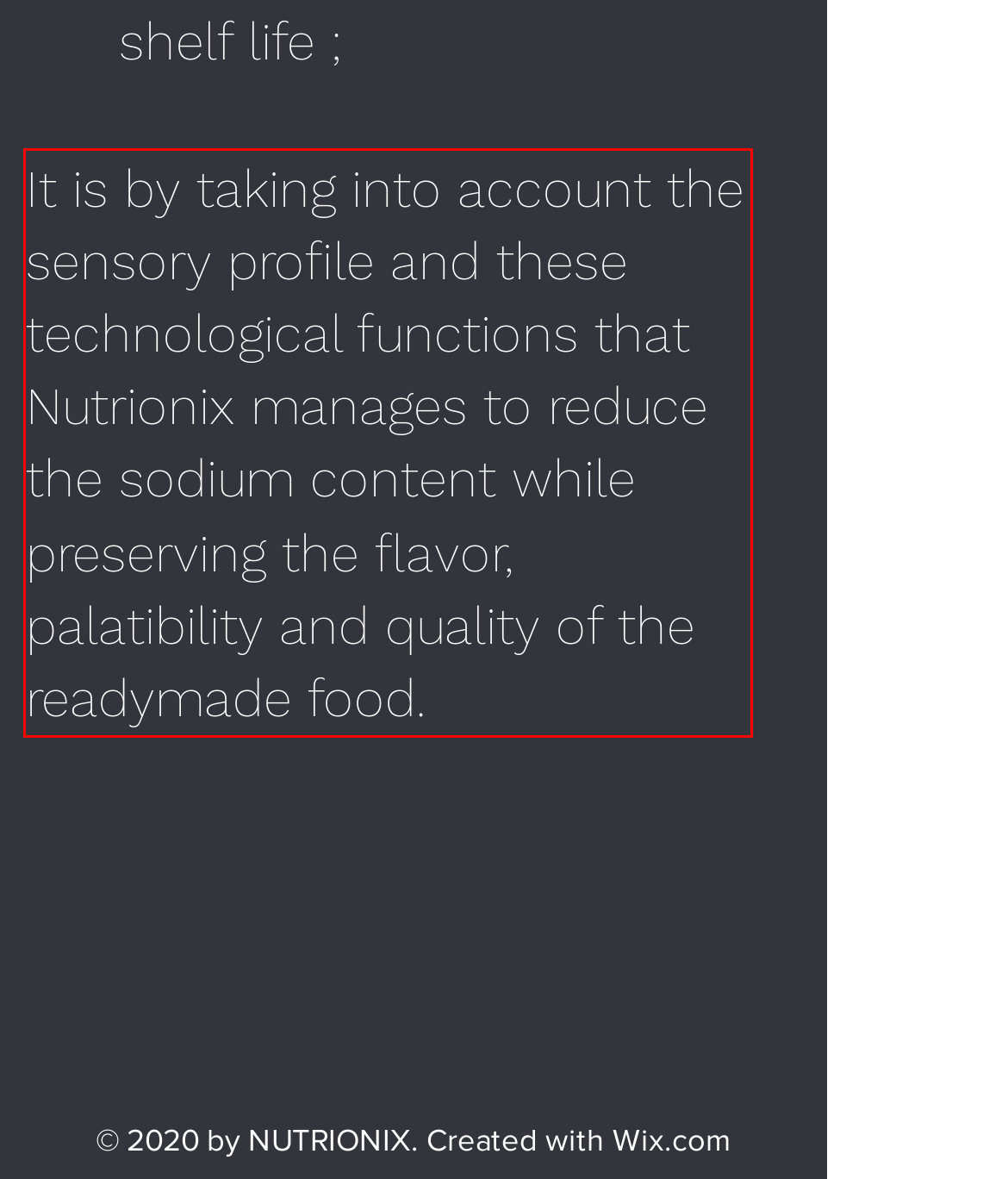You are looking at a screenshot of a webpage with a red rectangle bounding box. Use OCR to identify and extract the text content found inside this red bounding box.

It is by taking into account the sensory profile and these technological functions that Nutrionix manages to reduce the sodium content while preserving the flavor, palatibility and quality of the readymade food.